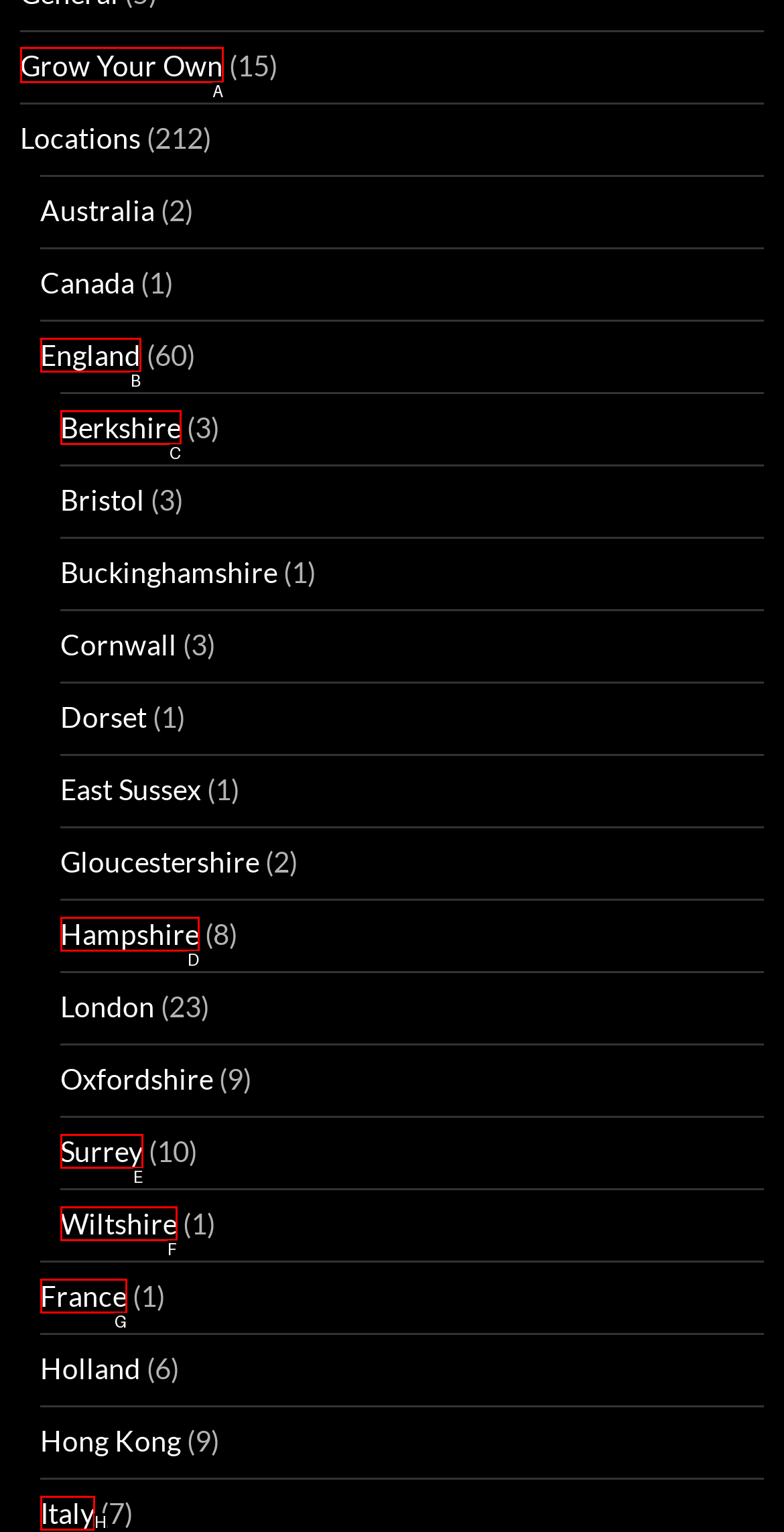Which lettered option should I select to achieve the task: Click on Grow Your Own according to the highlighted elements in the screenshot?

A